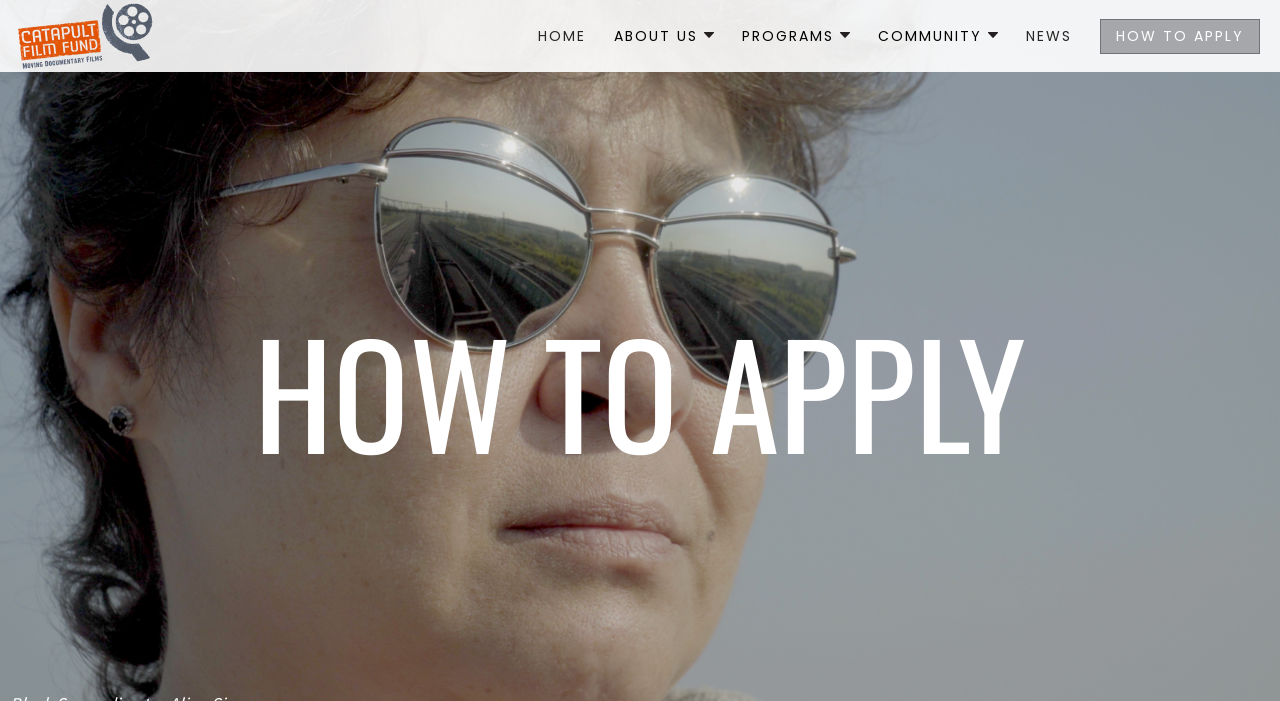How many main categories are in the navigation menu?
Please use the image to deliver a detailed and complete answer.

The navigation menu has four main categories: 'ABOUT US', 'PROGRAMS', 'COMMUNITY', and 'NEWS'. These categories are indicated by the presence of down arrow icons next to them.